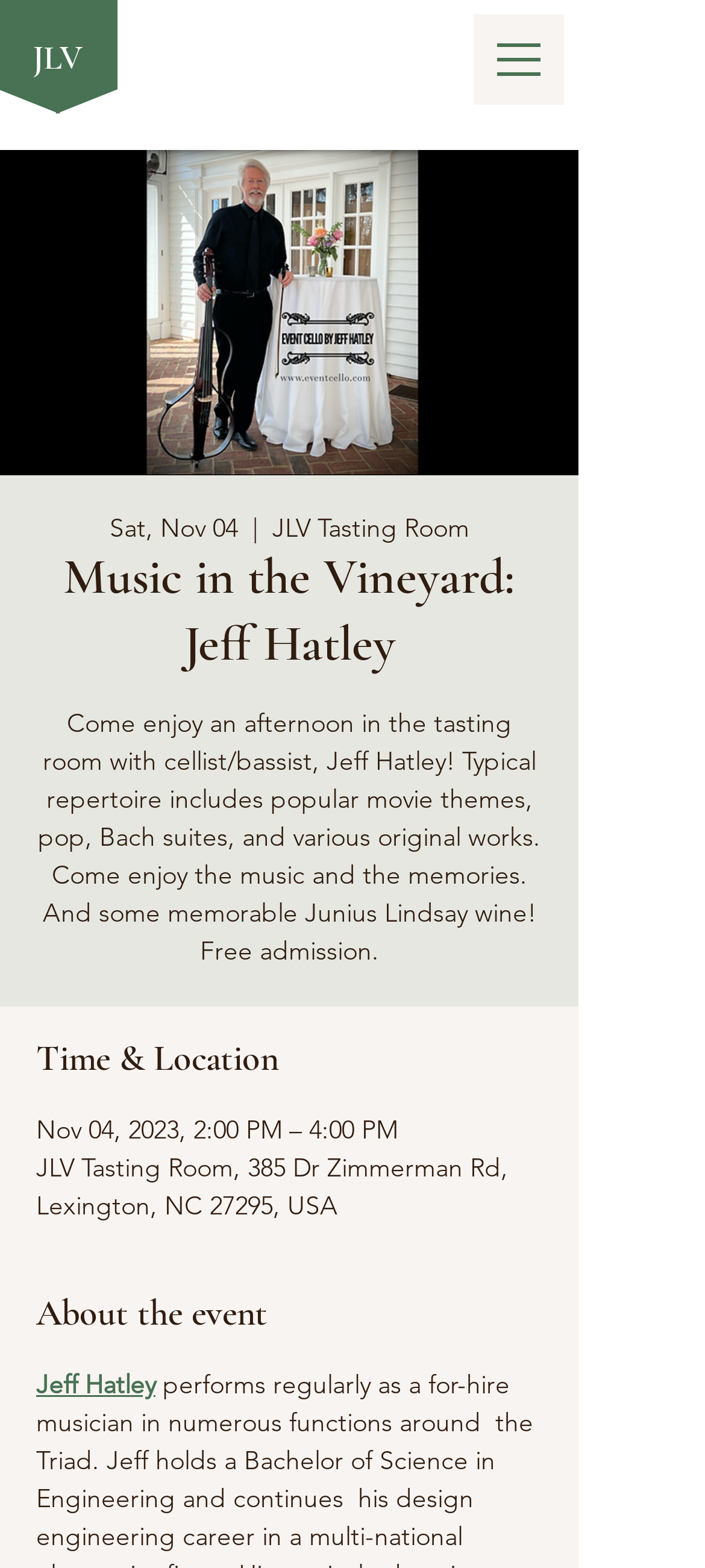What is the event time?
Based on the image, give a concise answer in the form of a single word or short phrase.

2:00 PM – 4:00 PM